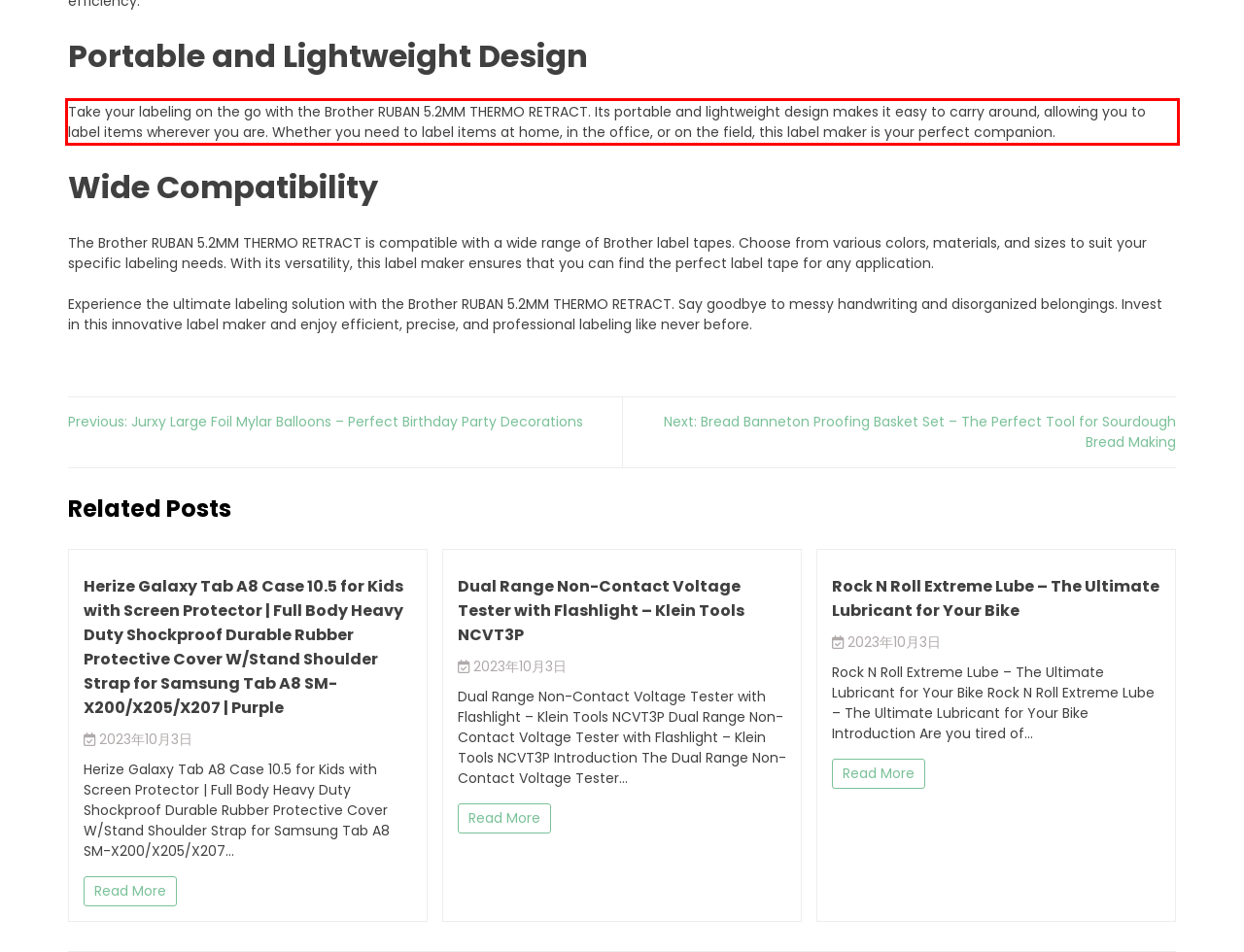In the screenshot of the webpage, find the red bounding box and perform OCR to obtain the text content restricted within this red bounding box.

Take your labeling on the go with the Brother RUBAN 5.2MM THERMO RETRACT. Its portable and lightweight design makes it easy to carry around, allowing you to label items wherever you are. Whether you need to label items at home, in the office, or on the field, this label maker is your perfect companion.